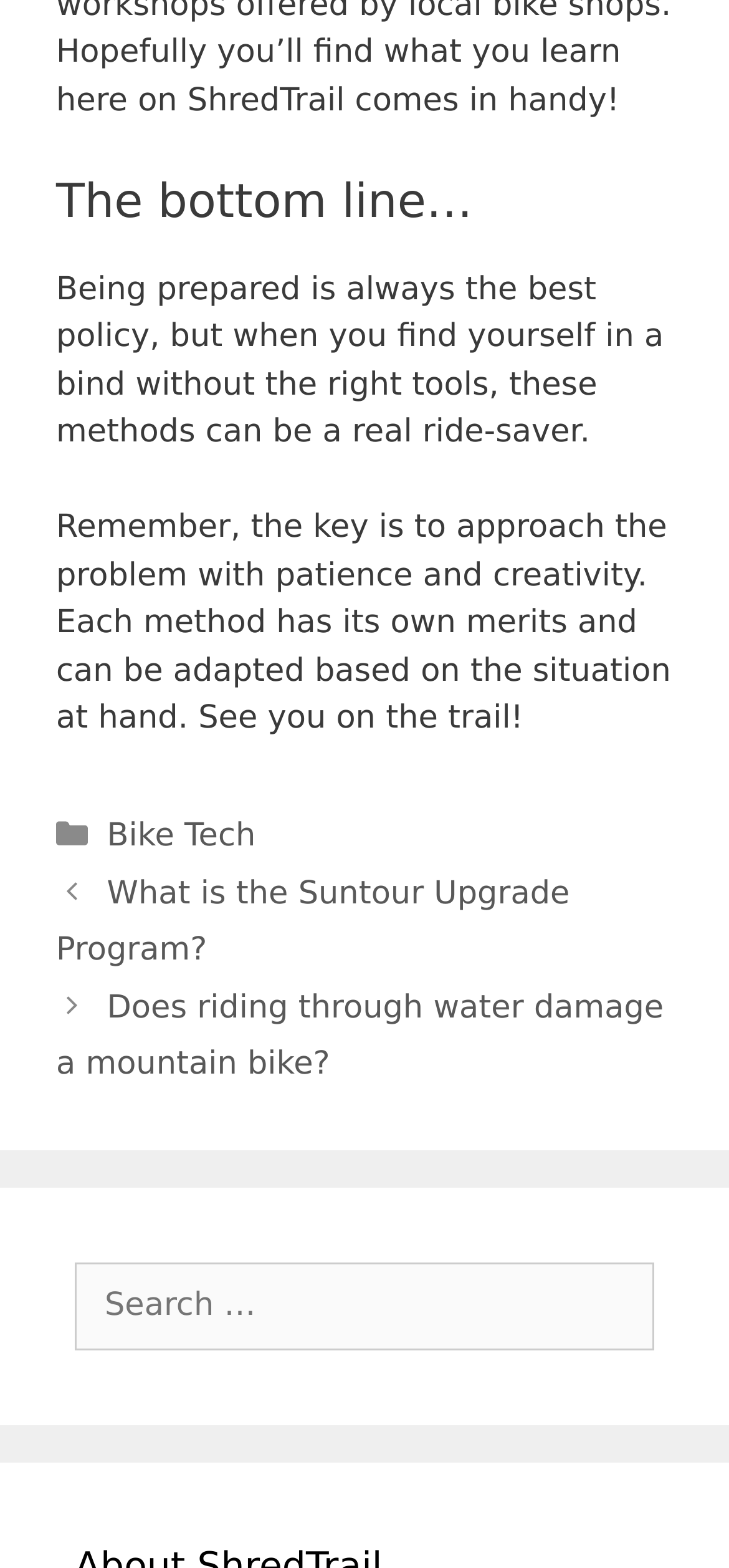What is the format of the content?
Using the picture, provide a one-word or short phrase answer.

Blog post